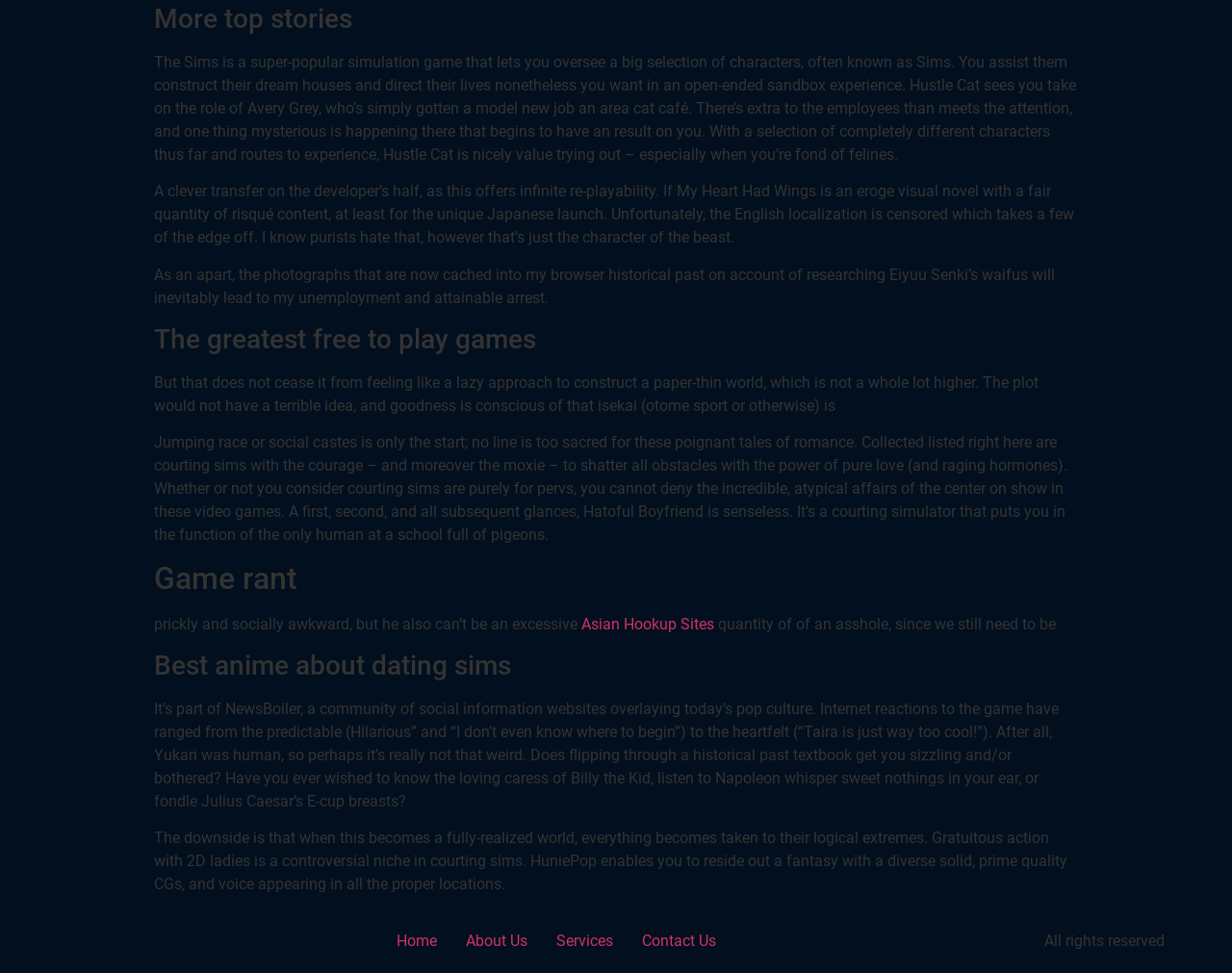Provide the bounding box coordinates for the specified HTML element described in this description: "About Us". The coordinates should be four float numbers ranging from 0 to 1, in the format [left, top, right, bottom].

[0.366, 0.951, 0.439, 0.985]